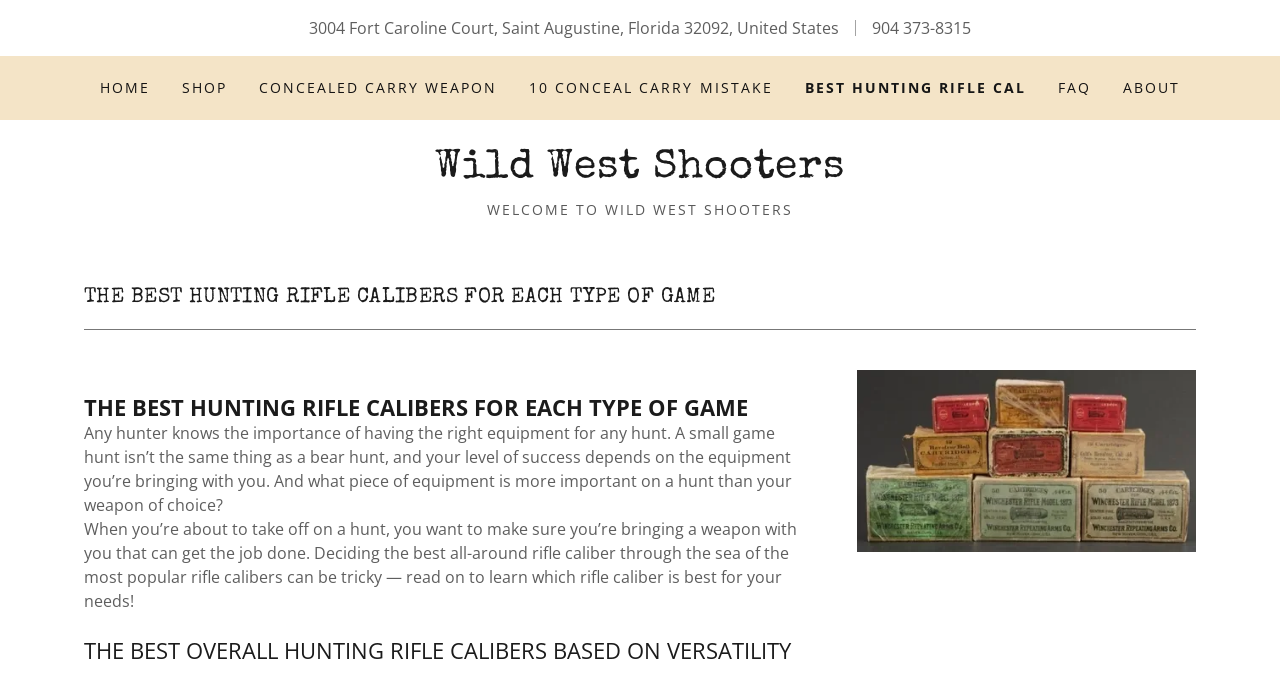Please find the bounding box coordinates for the clickable element needed to perform this instruction: "Click on the 'BEST HUNTING RIFLE CAL' link".

[0.629, 0.111, 0.801, 0.146]